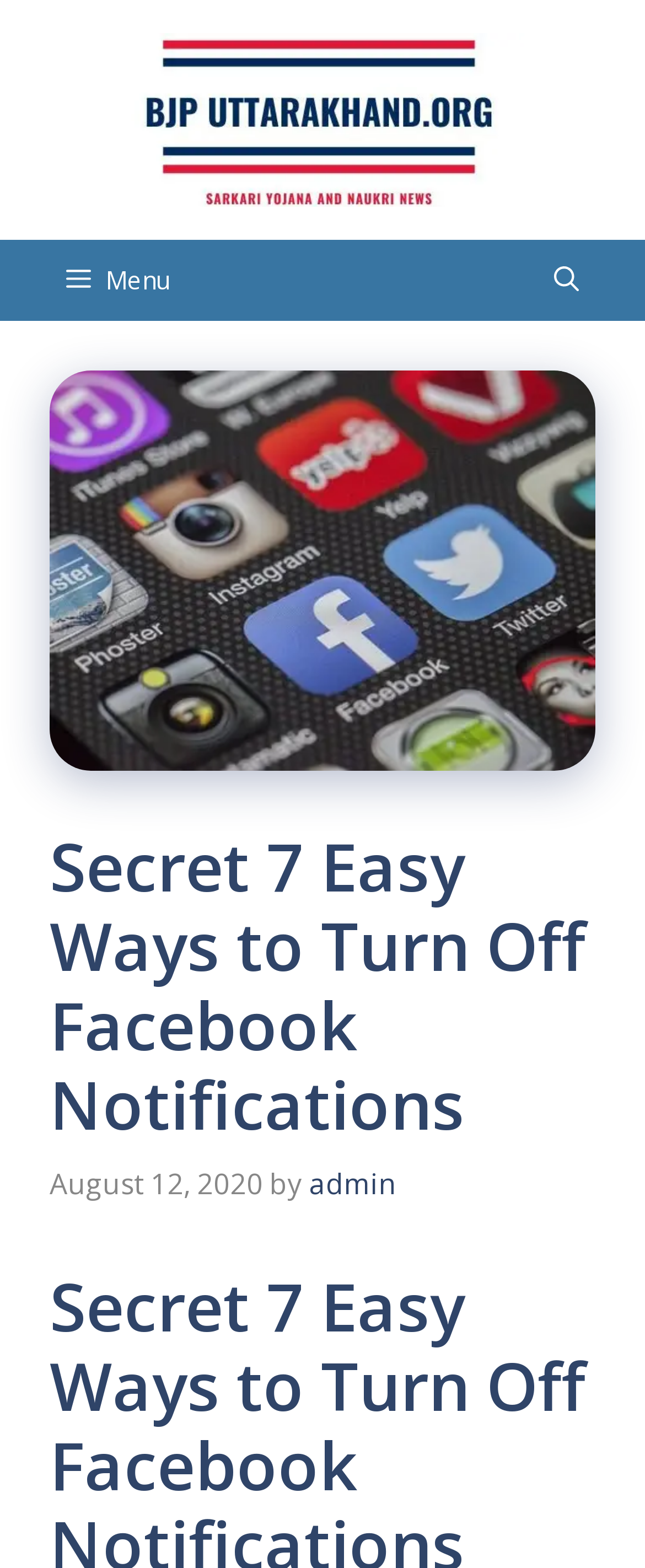What is the function of the link in the navigation bar?
Please provide a single word or phrase as your answer based on the image.

To open the search bar